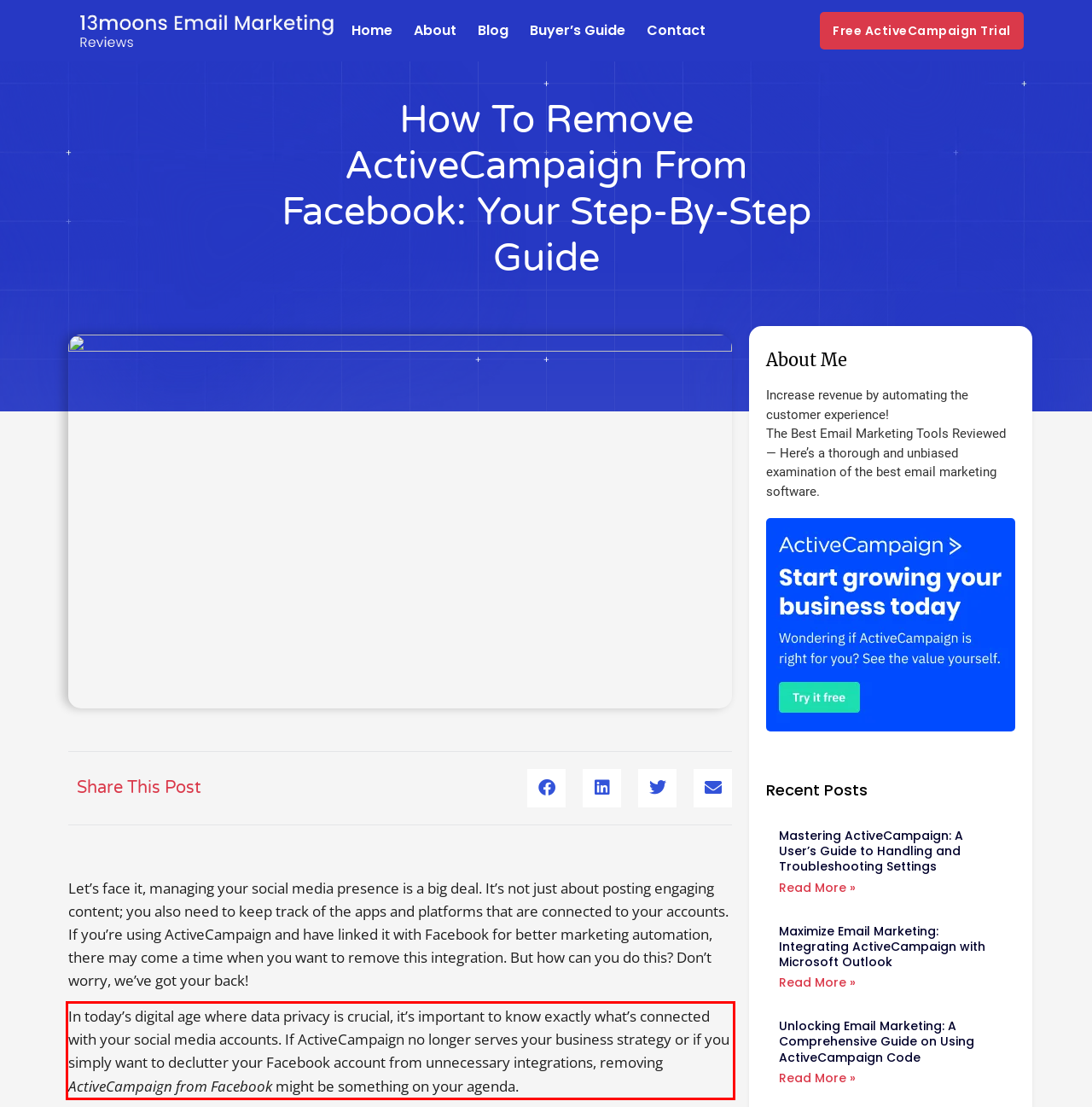Please examine the webpage screenshot and extract the text within the red bounding box using OCR.

In today’s digital age where data privacy is crucial, it’s important to know exactly what’s connected with your social media accounts. If ActiveCampaign no longer serves your business strategy or if you simply want to declutter your Facebook account from unnecessary integrations, removing ActiveCampaign from Facebook might be something on your agenda.